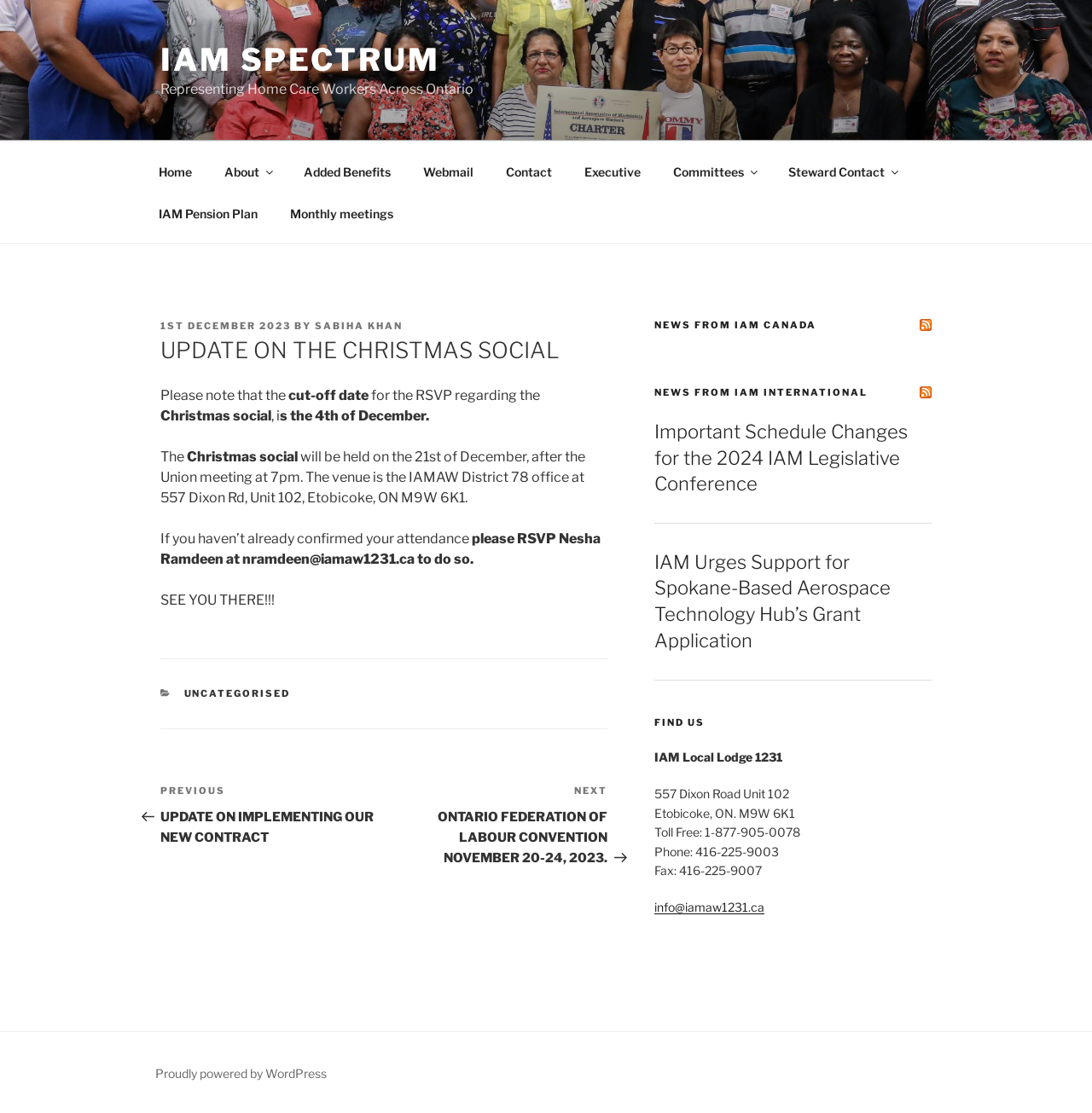What is the cut-off date for RSVP?
Please respond to the question with a detailed and thorough explanation.

I found the answer by reading the article content, which mentions 'Please note that the cut-off date for the RSVP regarding the Christmas social is the 4th of December.'